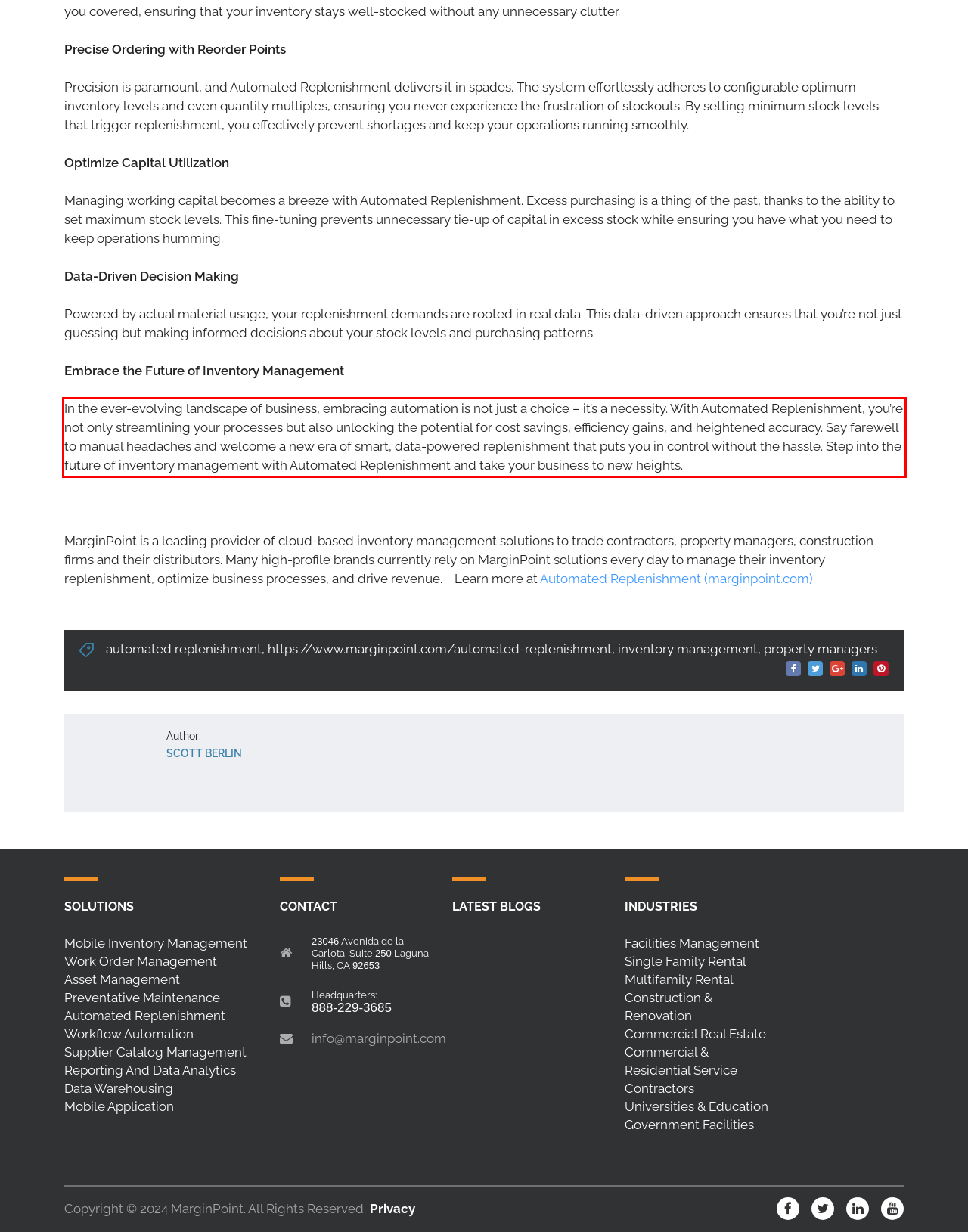You have a screenshot of a webpage with a red bounding box. Identify and extract the text content located inside the red bounding box.

In the ever-evolving landscape of business, embracing automation is not just a choice – it’s a necessity. With Automated Replenishment, you’re not only streamlining your processes but also unlocking the potential for cost savings, efficiency gains, and heightened accuracy. Say farewell to manual headaches and welcome a new era of smart, data-powered replenishment that puts you in control without the hassle. Step into the future of inventory management with Automated Replenishment and take your business to new heights.